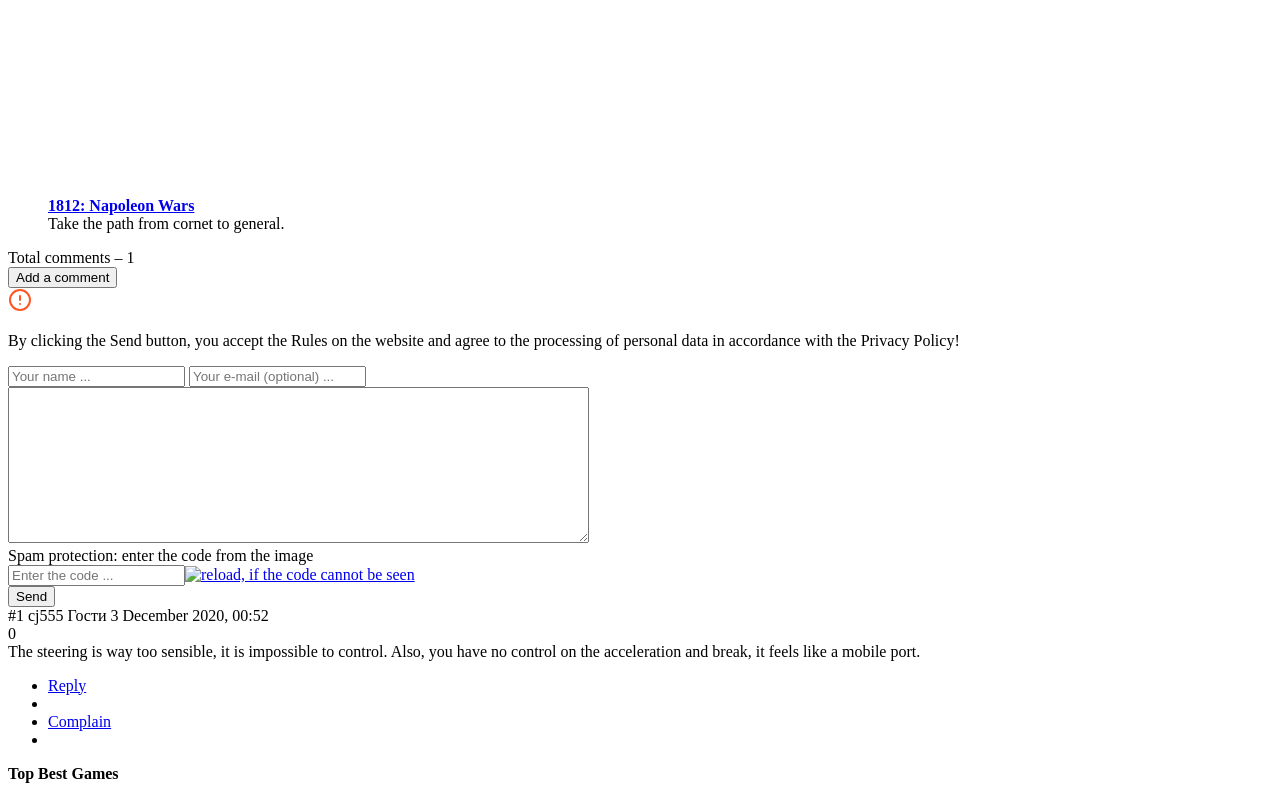Specify the bounding box coordinates of the element's area that should be clicked to execute the given instruction: "Click the 'Add a comment' button". The coordinates should be four float numbers between 0 and 1, i.e., [left, top, right, bottom].

[0.006, 0.338, 0.092, 0.365]